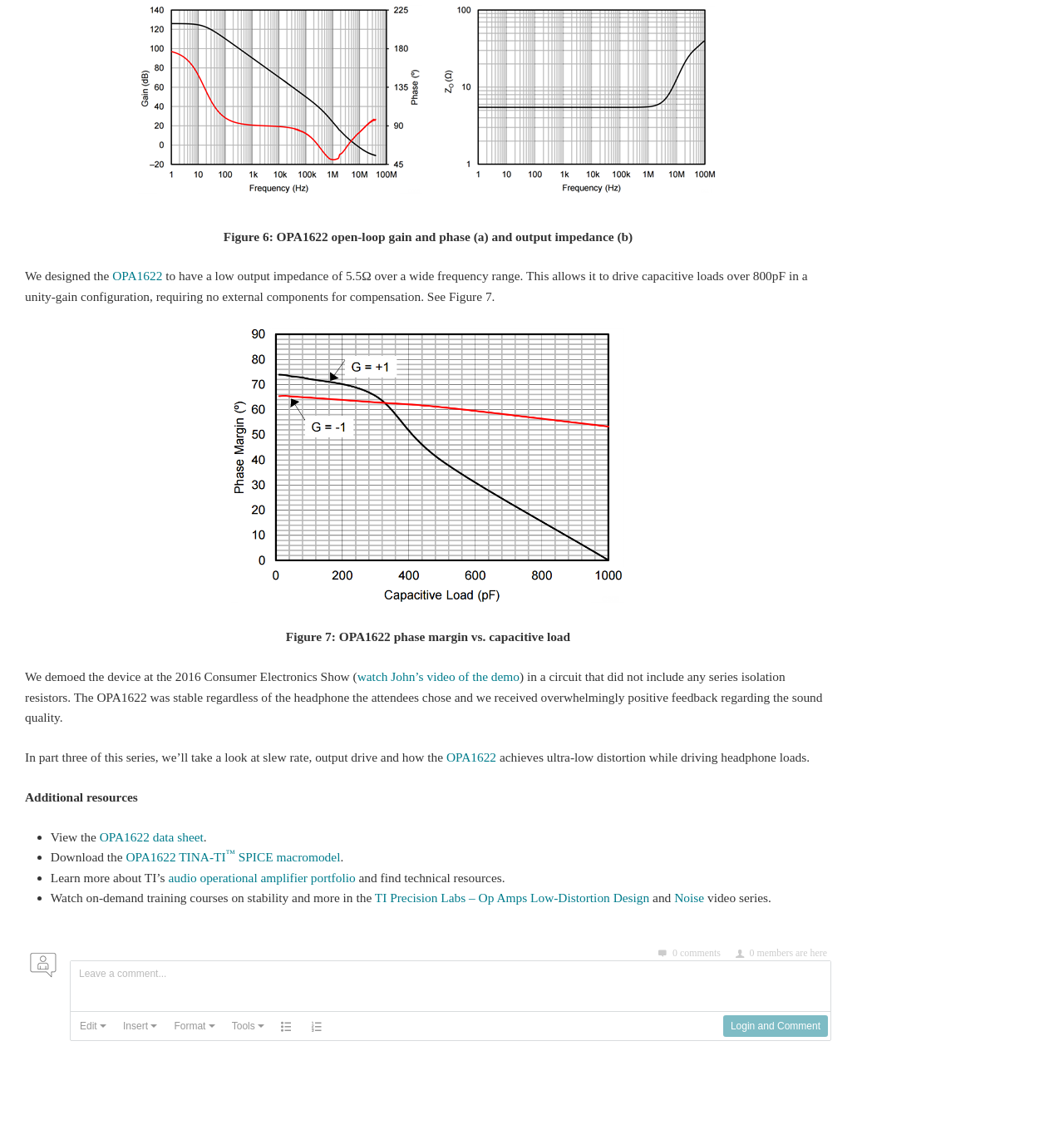What is the output impedance of the OPA1622?
We need a detailed and meticulous answer to the question.

According to the article, the OPA1622 has a low output impedance of 5.5Ω over a wide frequency range, which allows it to drive capacitive loads over 800pF in a unity-gain configuration.